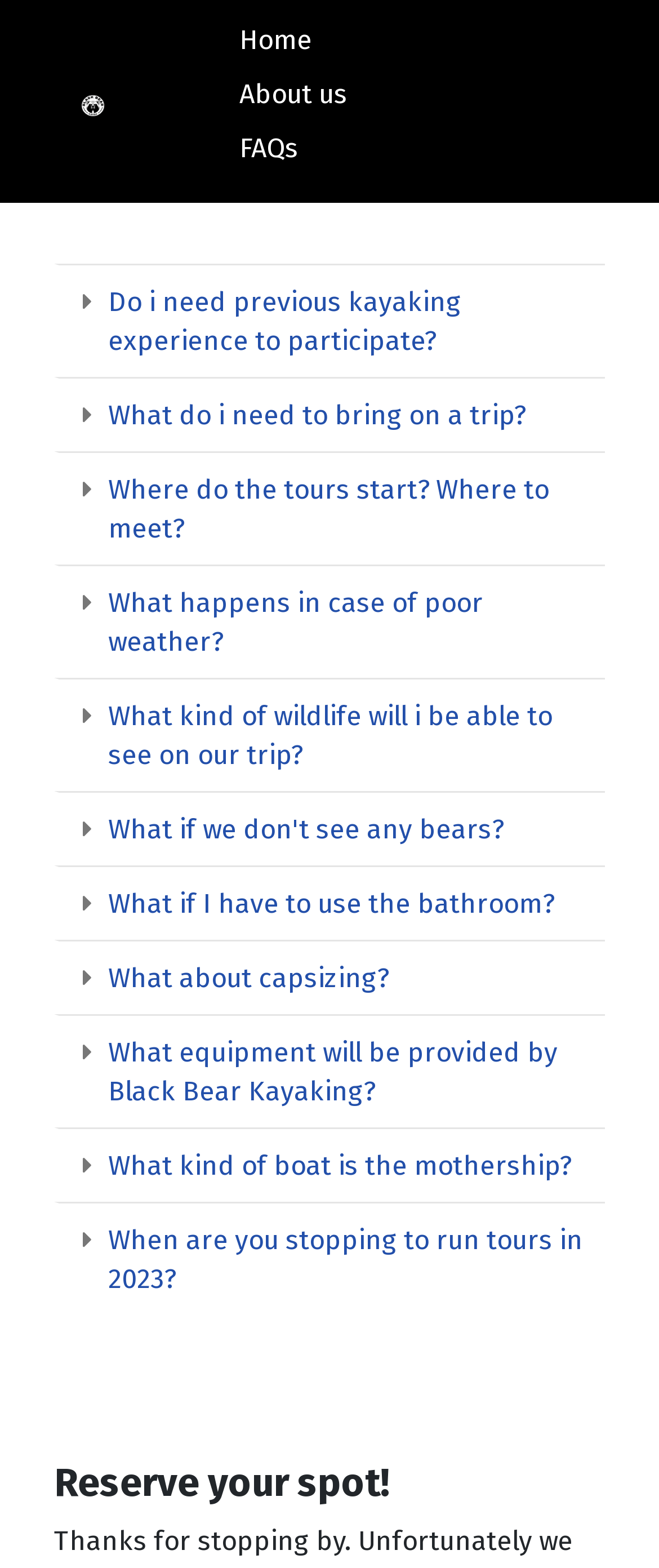Extract the bounding box for the UI element that matches this description: "About us".

[0.363, 0.05, 0.527, 0.07]